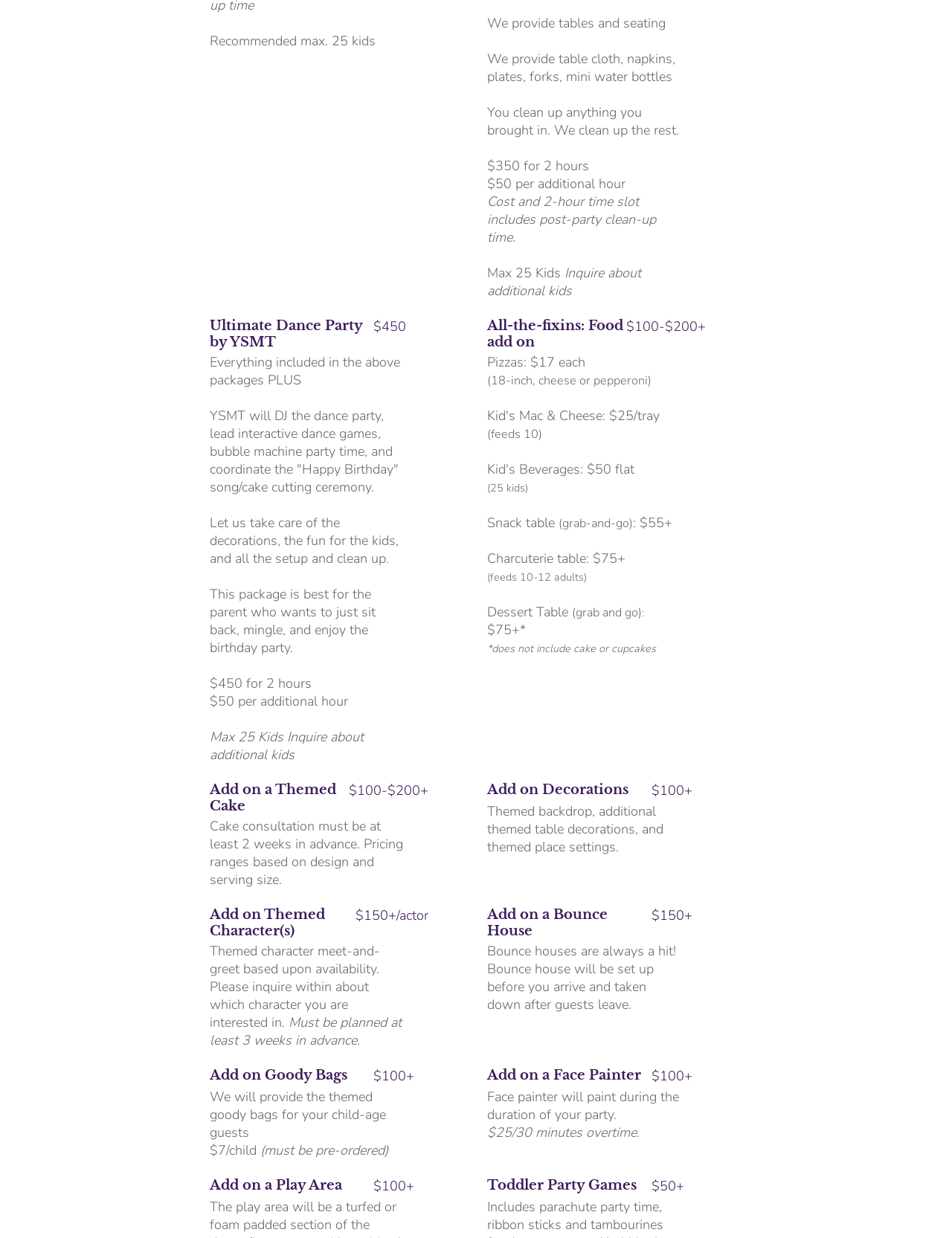Answer the following query with a single word or phrase:
What is included in the 'All-the-fixins: Food add on' package?

Pizzas, Kid's Mac & Cheese, Kid's Beverages, Snack table, Charcuterie table, Dessert Table